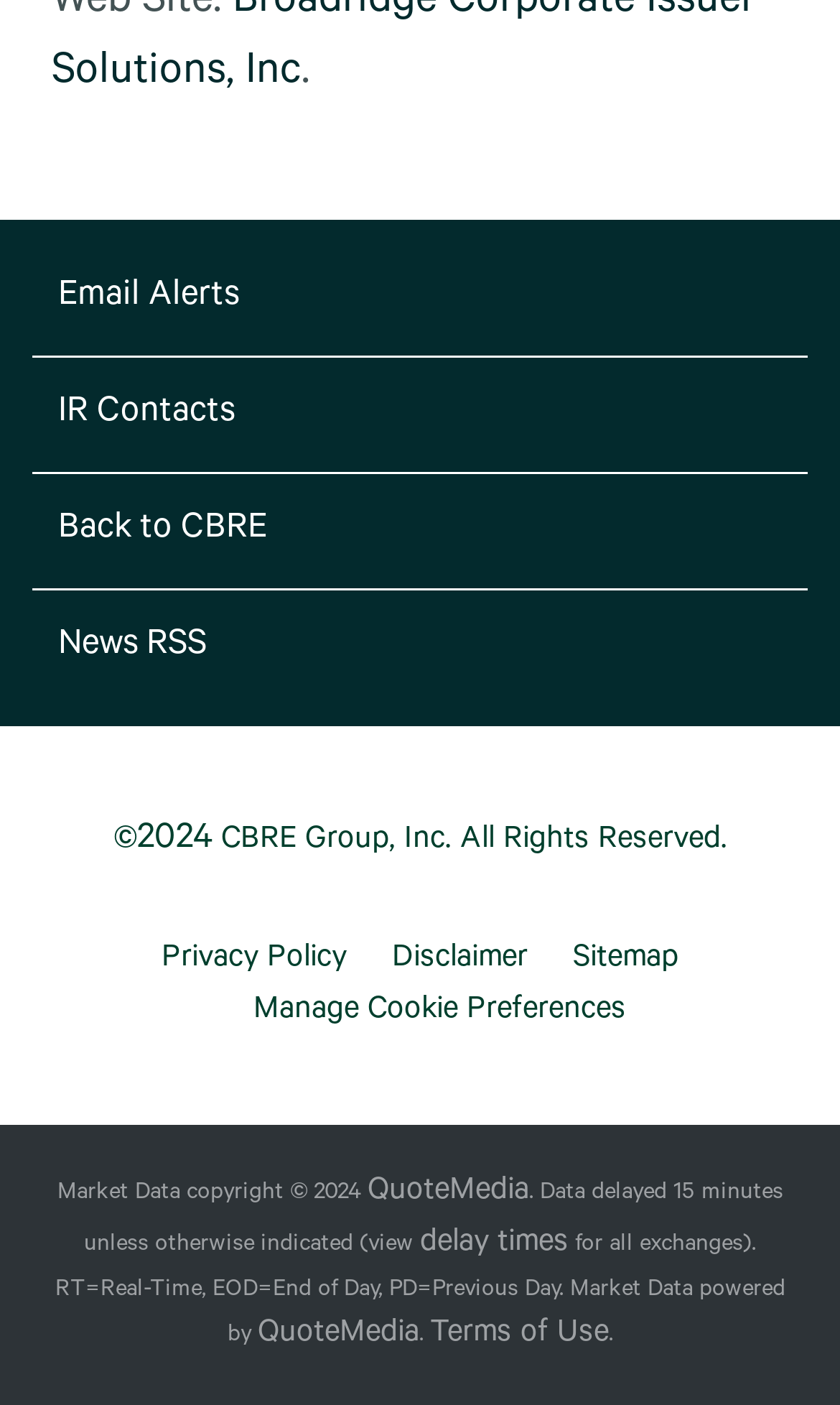Please determine the bounding box coordinates for the element that should be clicked to follow these instructions: "Go to IR Contacts".

[0.038, 0.281, 0.279, 0.308]